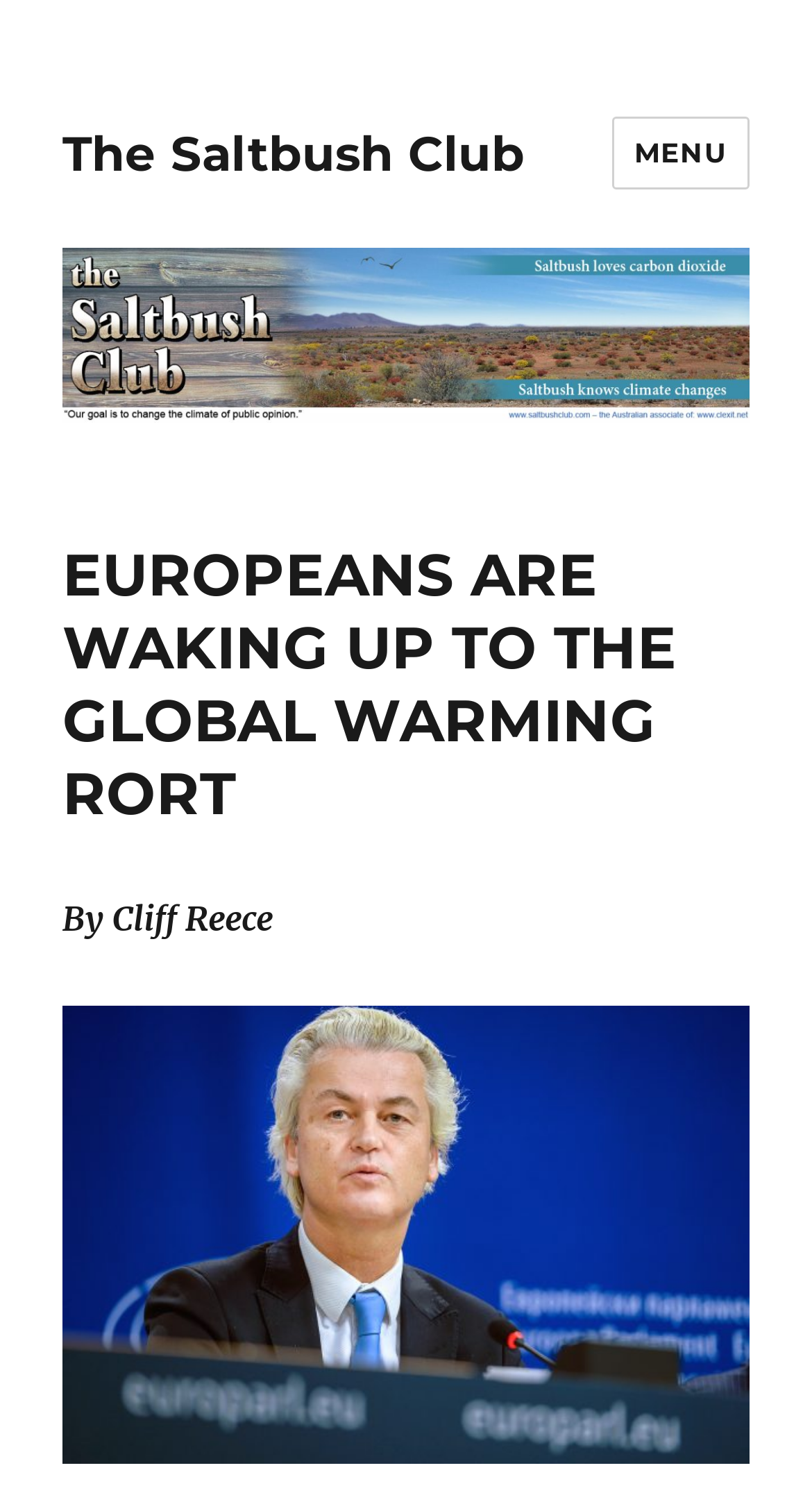Who is the author of the article?
Refer to the image and provide a one-word or short phrase answer.

Cliff Reece